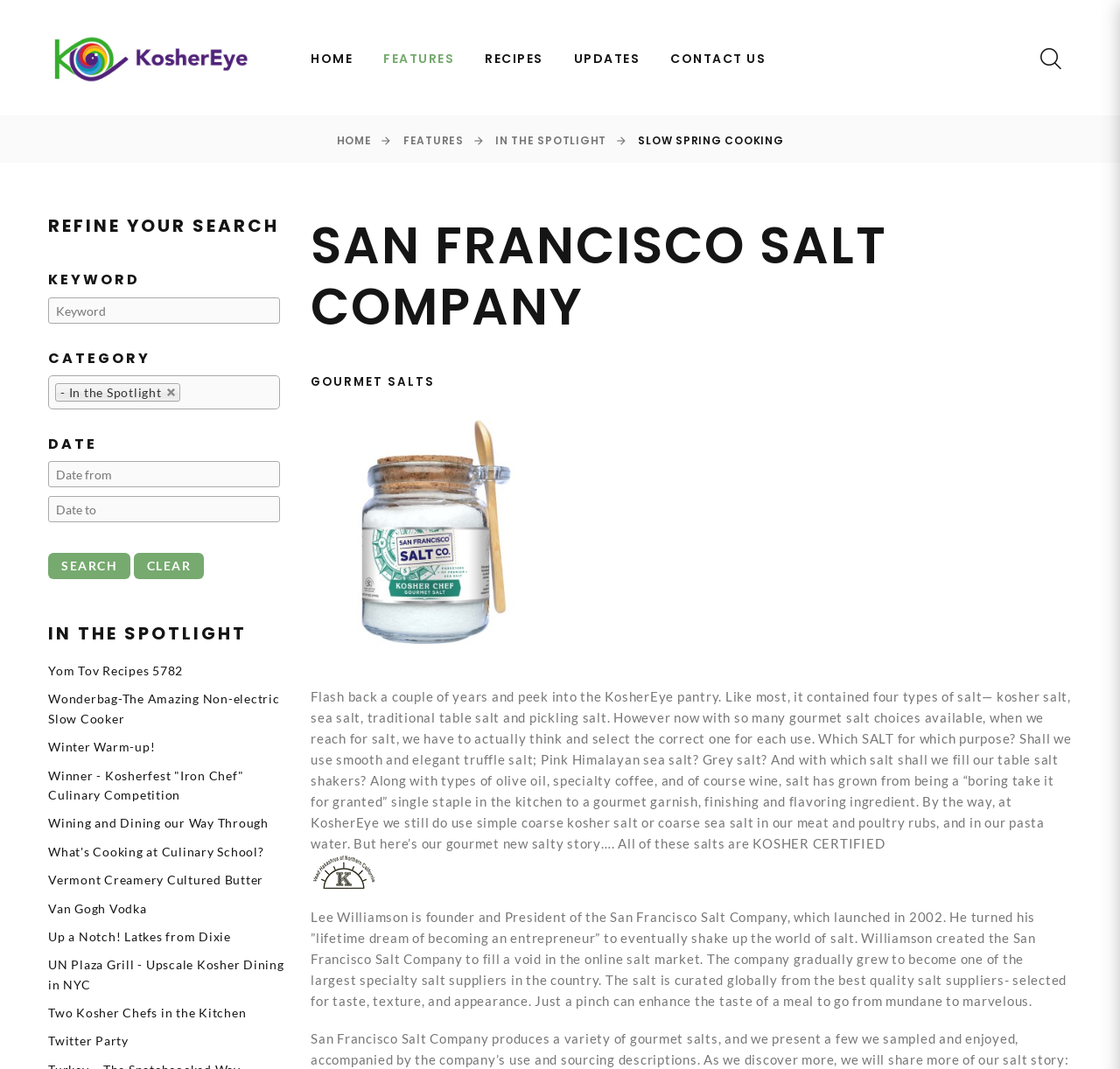Locate the bounding box coordinates of the segment that needs to be clicked to meet this instruction: "Learn about 'Yom Tov Recipes 5782'".

[0.043, 0.62, 0.163, 0.634]